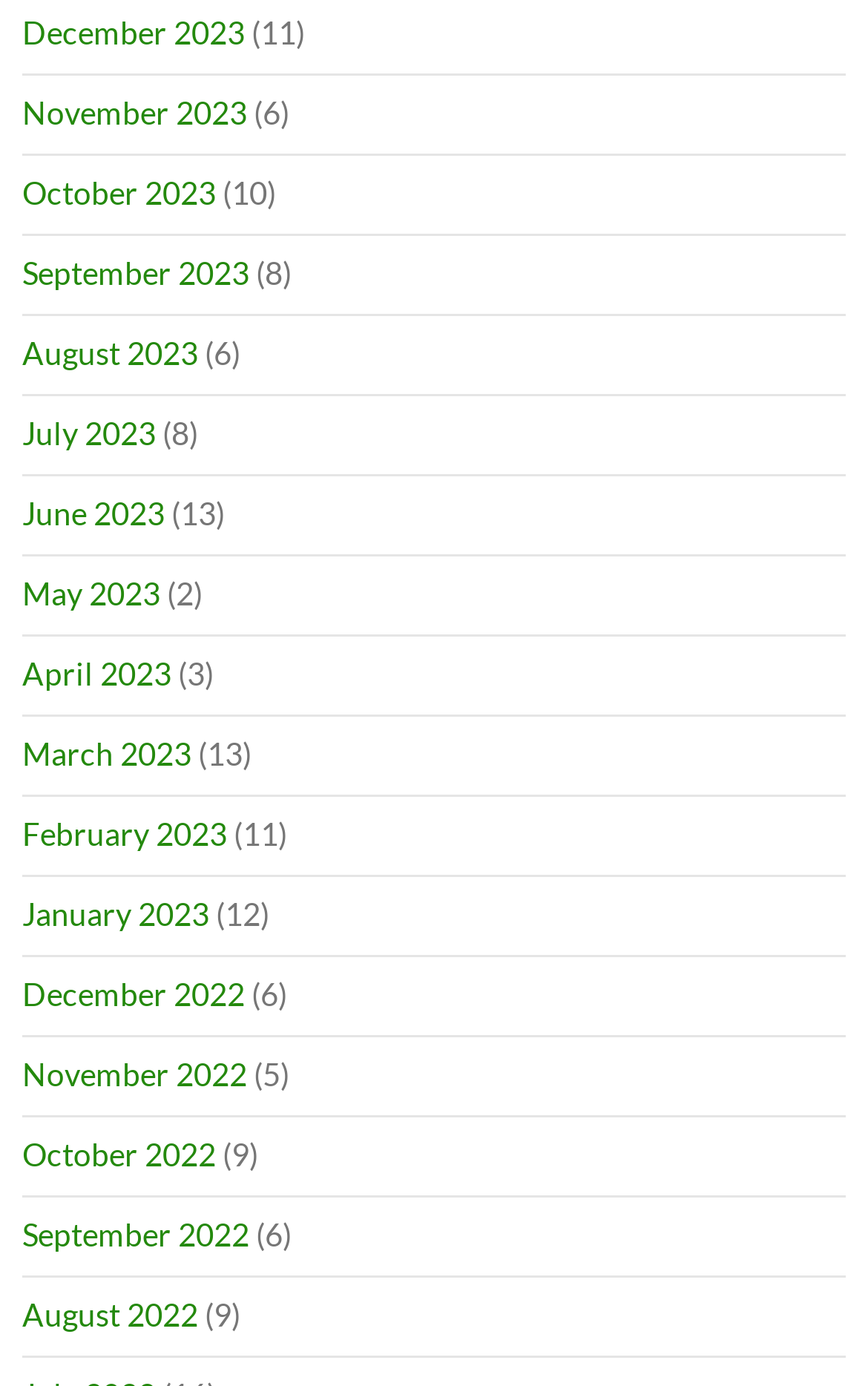What is the month with the most articles?
From the image, respond using a single word or phrase.

June 2023